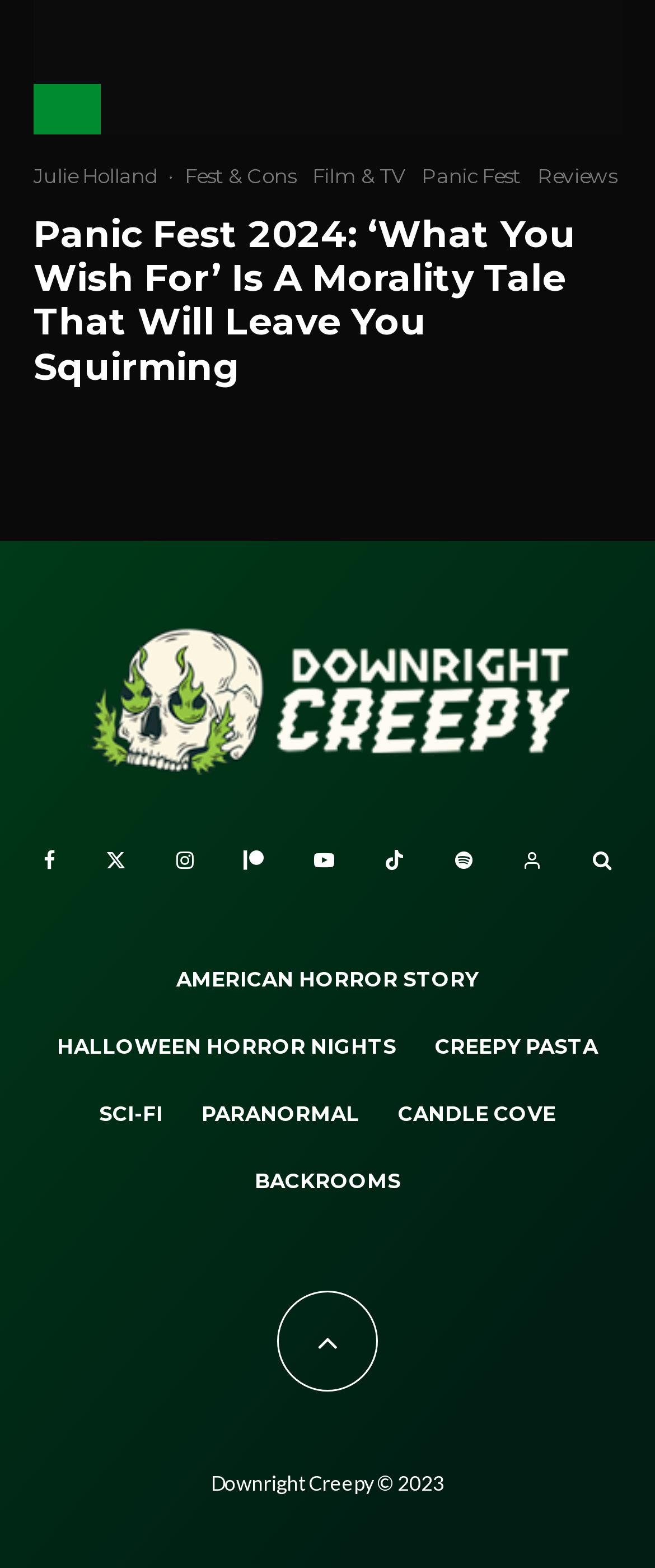What social media platforms are available? Observe the screenshot and provide a one-word or short phrase answer.

Facebook, Instagram, YouTube, TikTok, Spotify